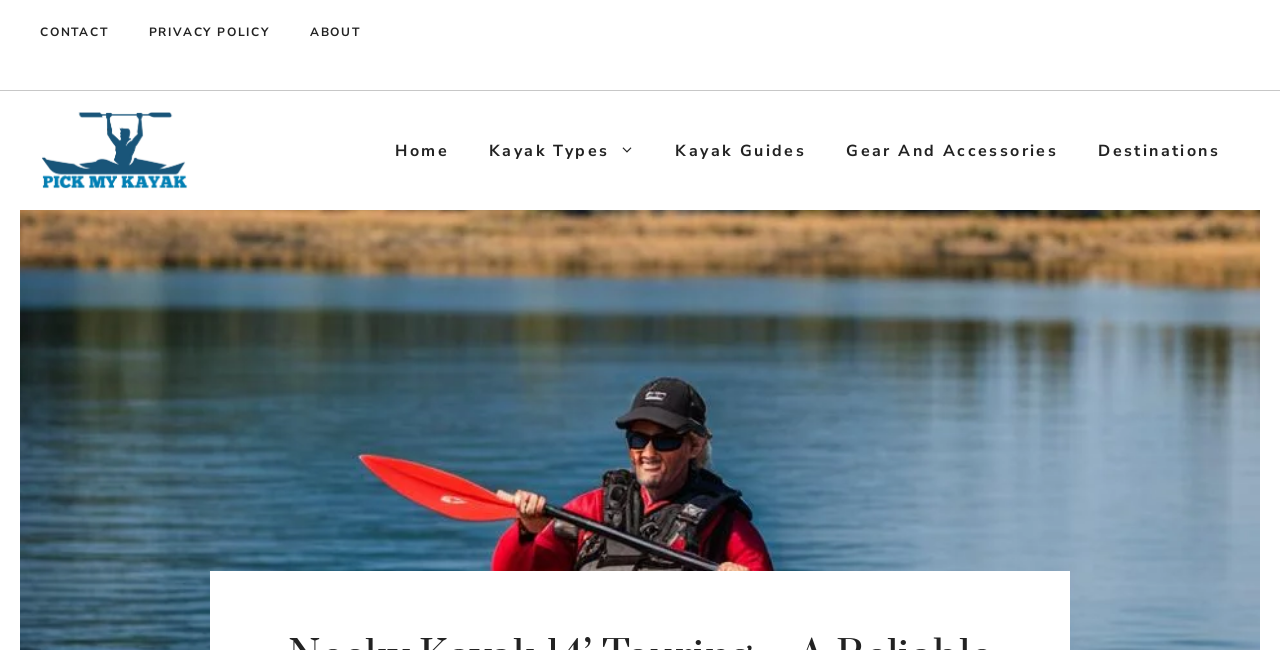Calculate the bounding box coordinates of the UI element given the description: "Home".

None